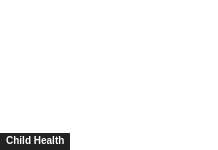Who is the target audience of the webpage?
Refer to the image and offer an in-depth and detailed answer to the question.

The webpage's emphasis on providing health-related information for children suggests that the target audience is parents and caregivers who are seeking advice and resources to ensure the health and well-being of children.